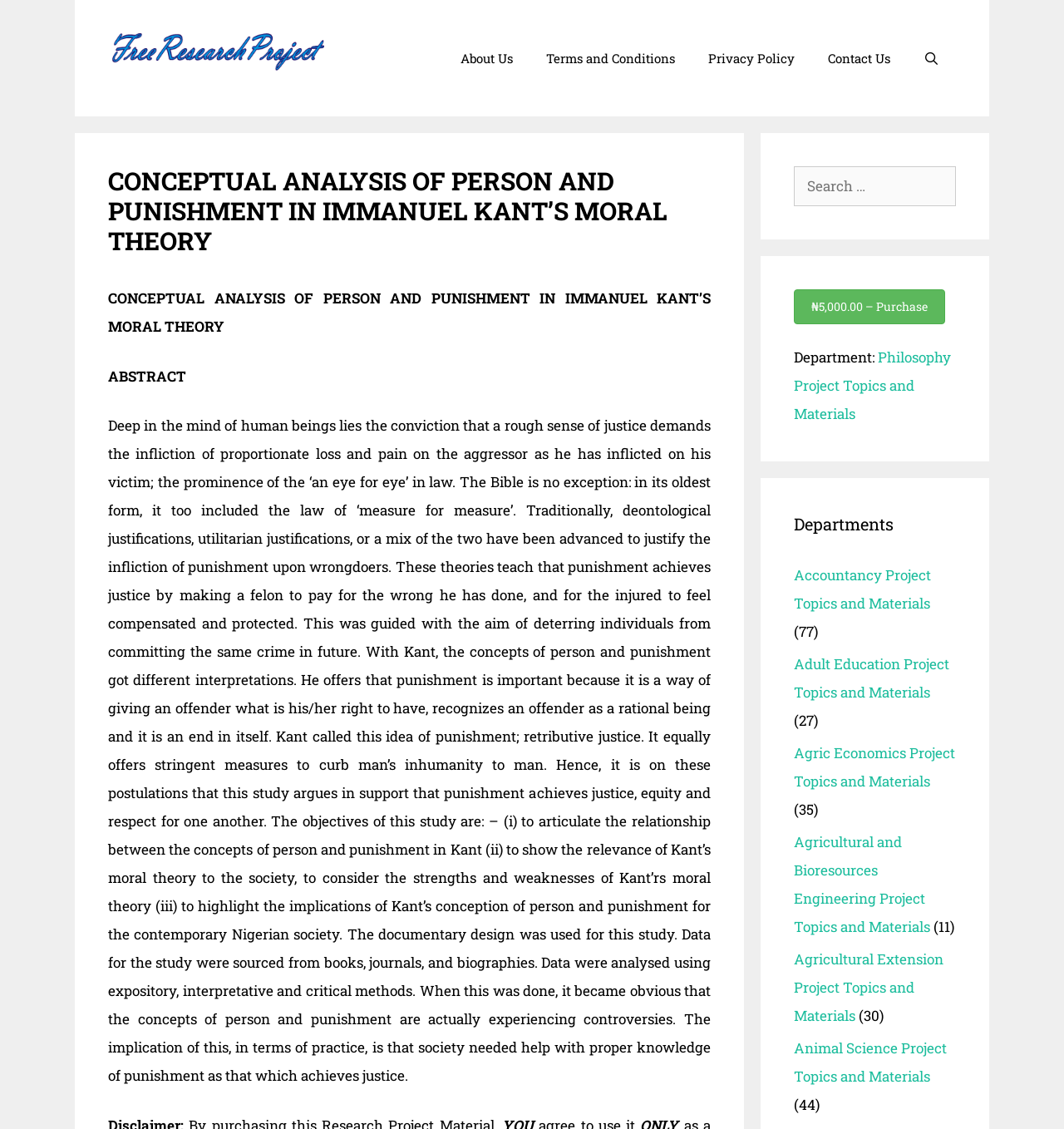Can you pinpoint the bounding box coordinates for the clickable element required for this instruction: "Search for a research project"? The coordinates should be four float numbers between 0 and 1, i.e., [left, top, right, bottom].

[0.746, 0.147, 0.898, 0.182]